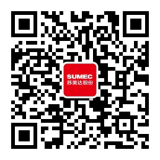Illustrate the image with a detailed caption.

This image features a QR code for SUMEC, a company that encourages compliance and communication through various reporting channels. Displayed prominently within a red box marked with "SUMEC," the QR code invites employees, business partners, and stakeholders to engage with the Compliance Audit Team securely and anonymously. This serves as part of SUMEC's broader commitment to promoting transparency and accountability within its business operations, ensuring that any non-compliance can be reported through anonymous means, enhancing both trust and integrity within the organization.